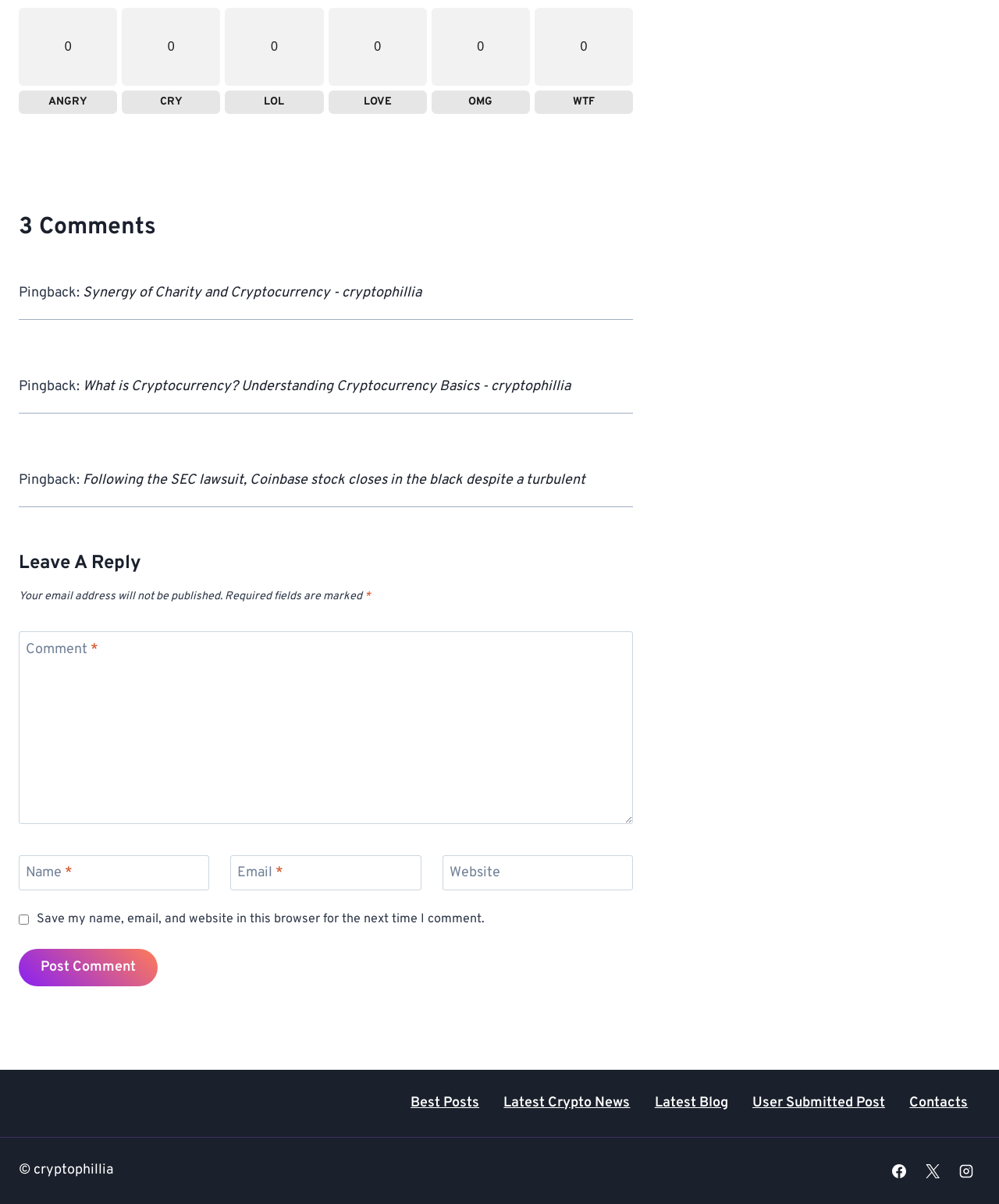Respond with a single word or phrase:
What social media platforms are linked on this webpage?

Facebook, Instagram